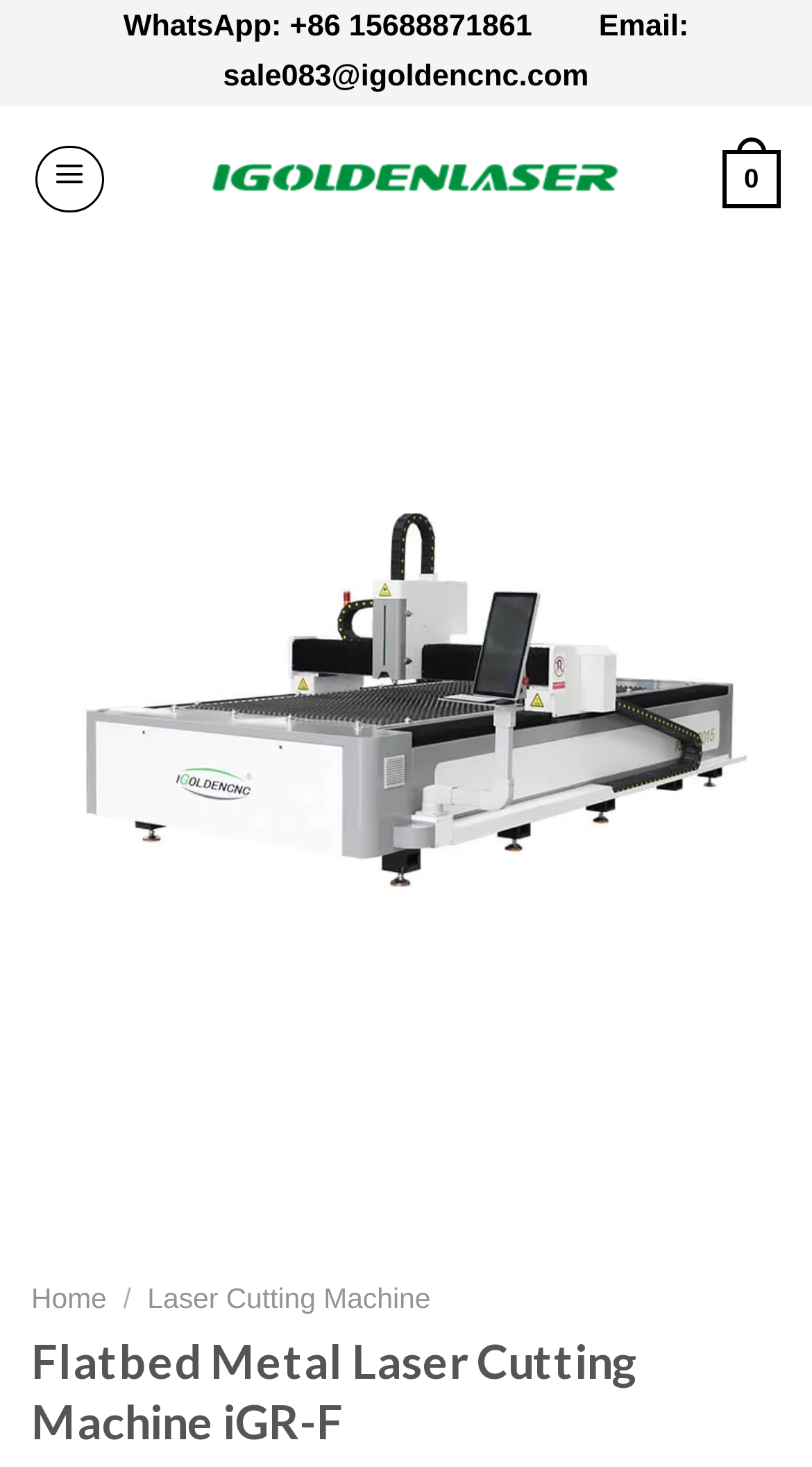Highlight the bounding box of the UI element that corresponds to this description: "WhatsApp: +86 15688871861".

[0.152, 0.008, 0.737, 0.03]